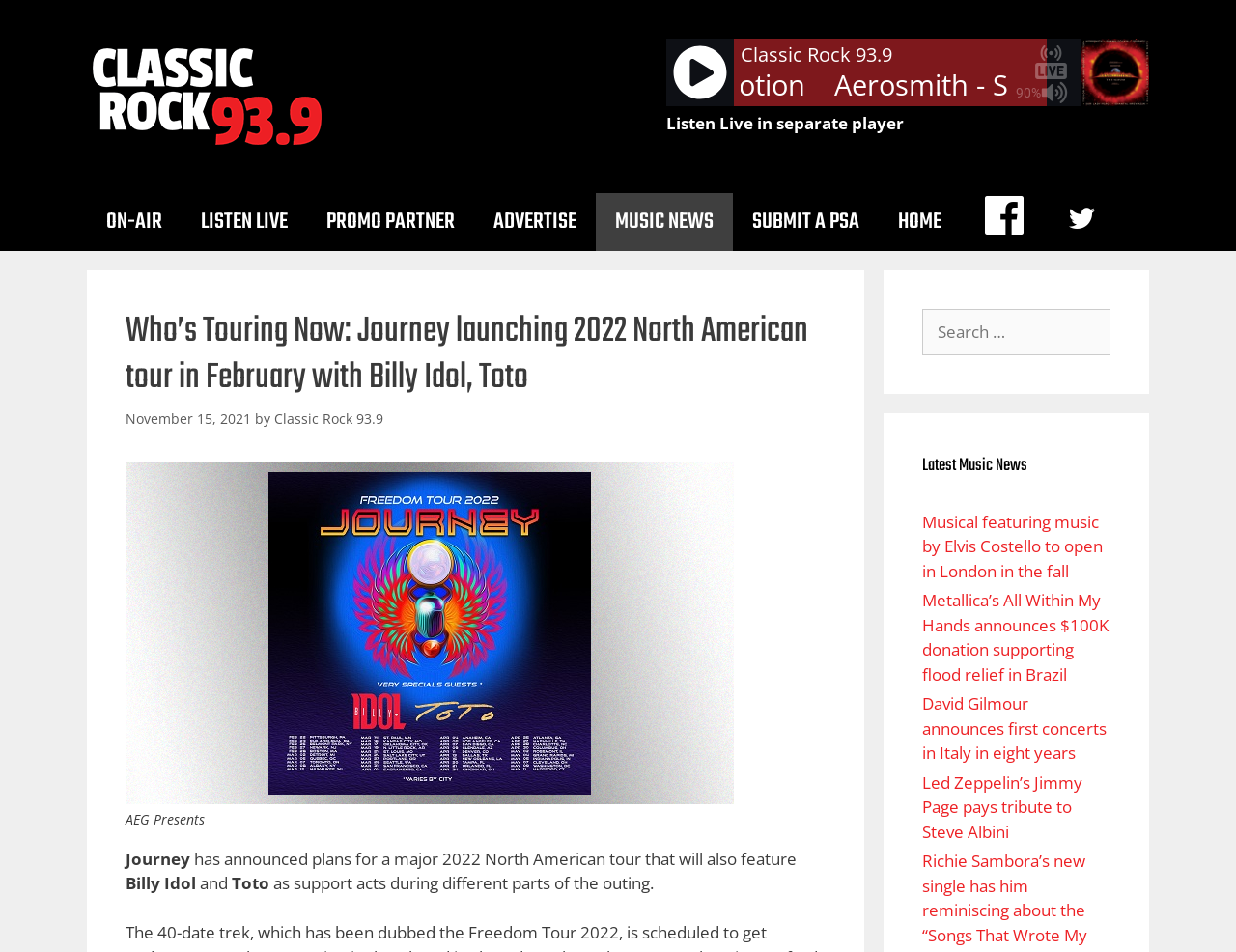Analyze the image and provide a detailed answer to the question: What is the percentage shown in the banner?

I found this information by examining the banner section of the webpage, which contains a canvas element with a static text '90%'. This suggests that the percentage shown in the banner is 90%.